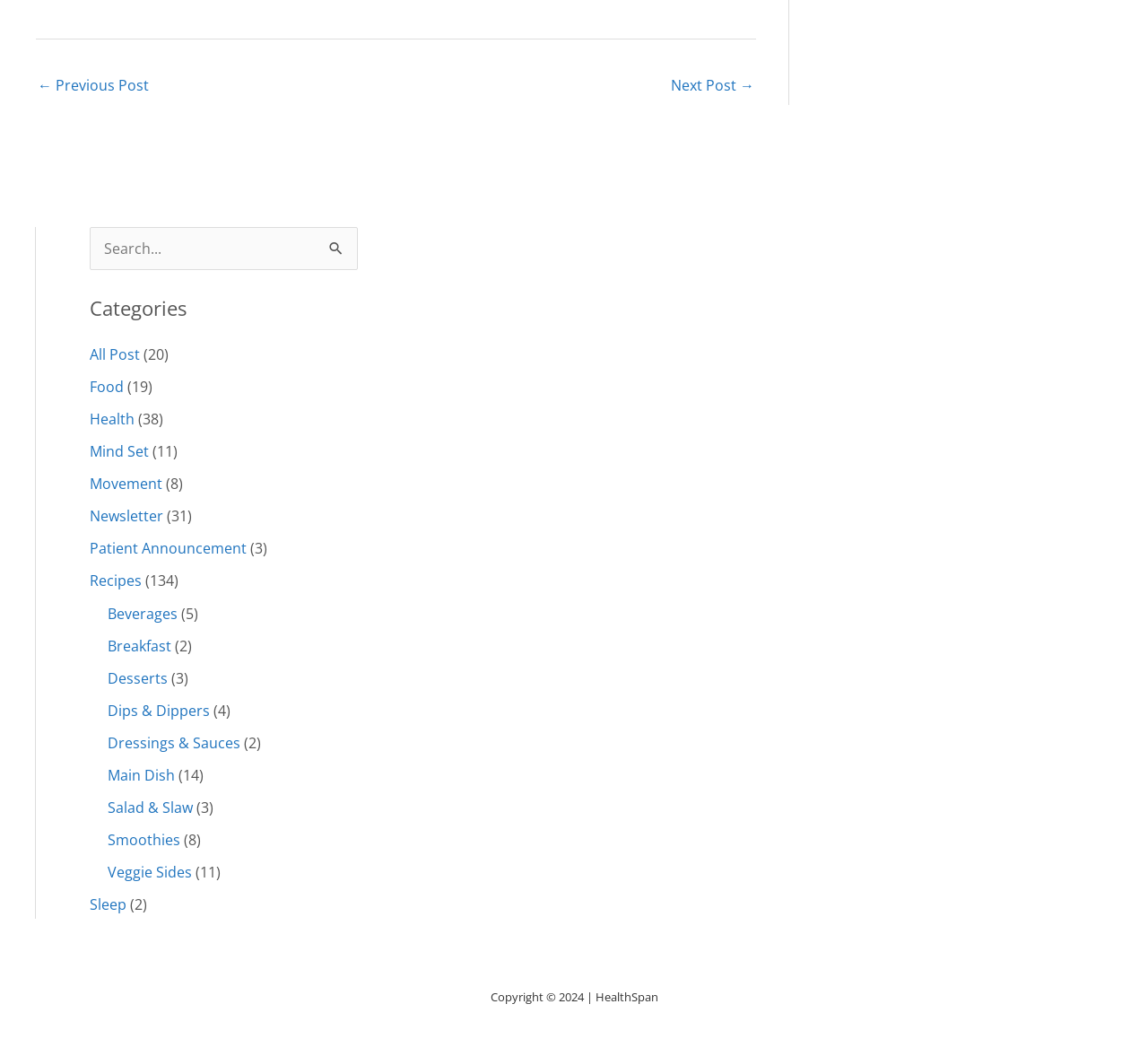Based on the element description Main Dish, identify the bounding box of the UI element in the given webpage screenshot. The coordinates should be in the format (top-left x, top-left y, bottom-right x, bottom-right y) and must be between 0 and 1.

[0.094, 0.737, 0.152, 0.756]